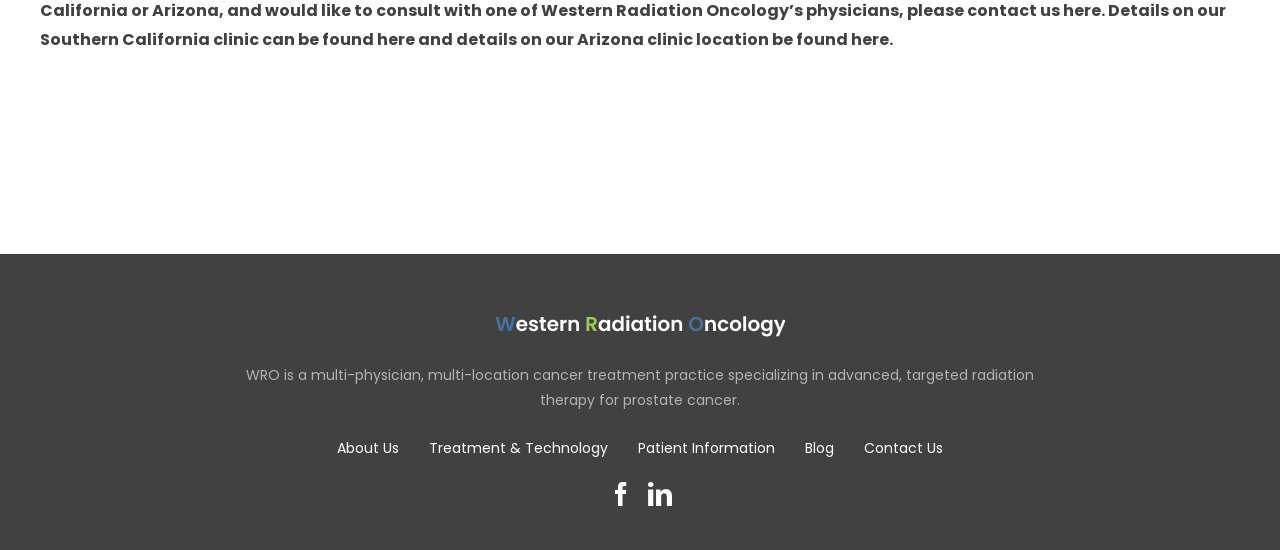Locate the bounding box coordinates of the area that needs to be clicked to fulfill the following instruction: "View the Western Radiation Oncology image". The coordinates should be in the format of four float numbers between 0 and 1, namely [left, top, right, bottom].

[0.387, 0.572, 0.613, 0.613]